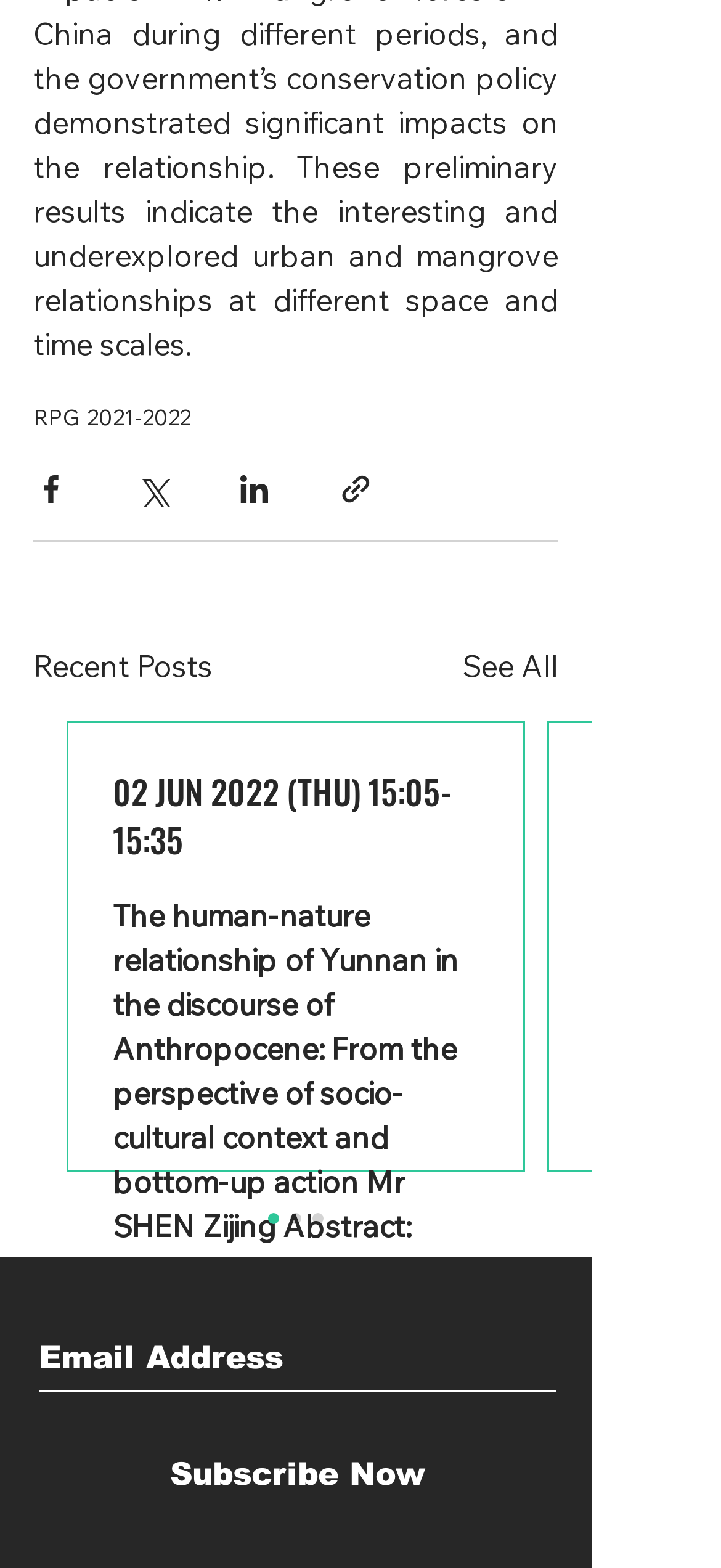Please predict the bounding box coordinates (top-left x, top-left y, bottom-right x, bottom-right y) for the UI element in the screenshot that fits the description: aria-label="Email Address" name="email" placeholder="Email Address"

[0.054, 0.845, 0.772, 0.888]